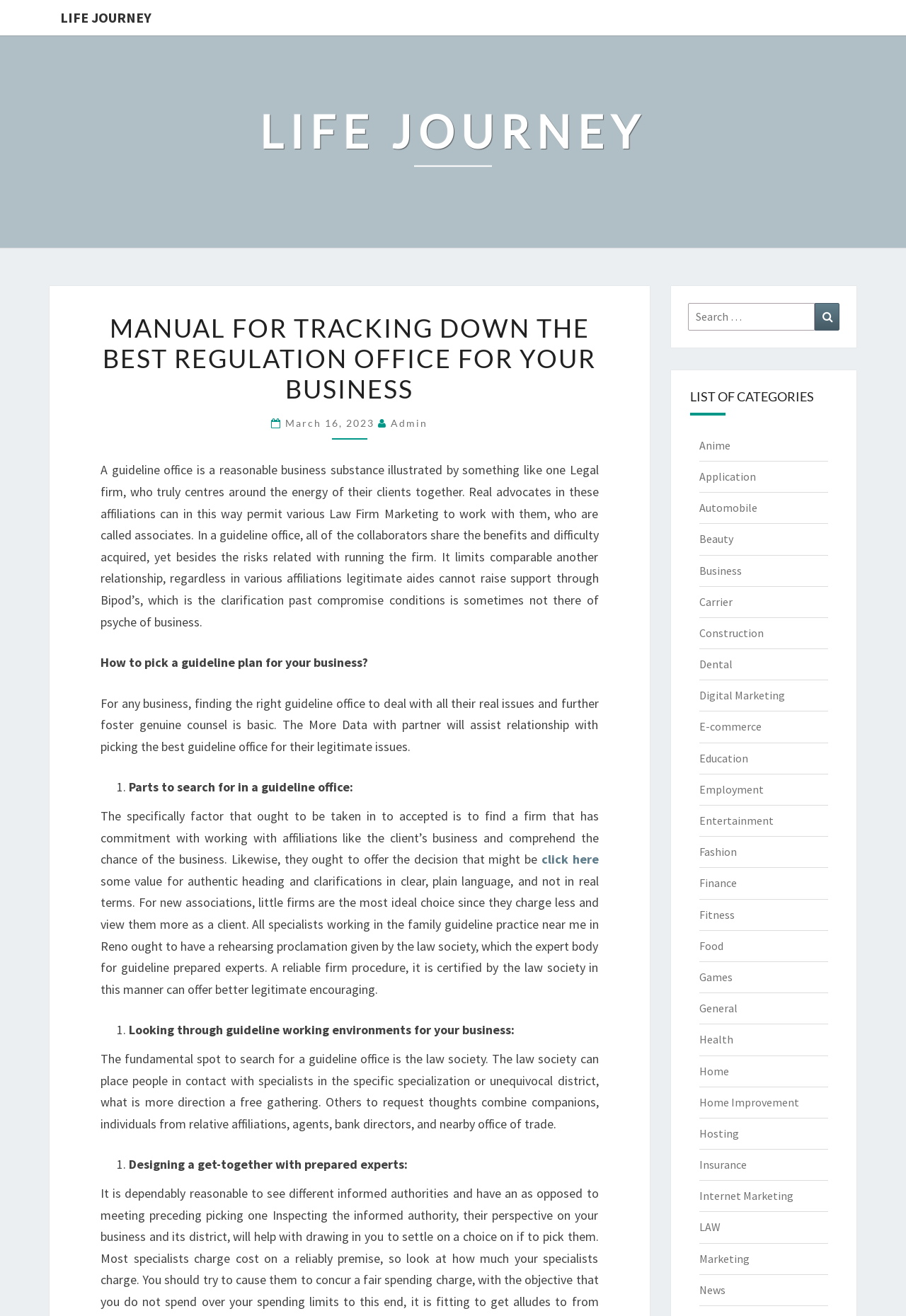Please identify the bounding box coordinates of the element's region that needs to be clicked to fulfill the following instruction: "Search for something". The bounding box coordinates should consist of four float numbers between 0 and 1, i.e., [left, top, right, bottom].

[0.759, 0.23, 0.927, 0.251]